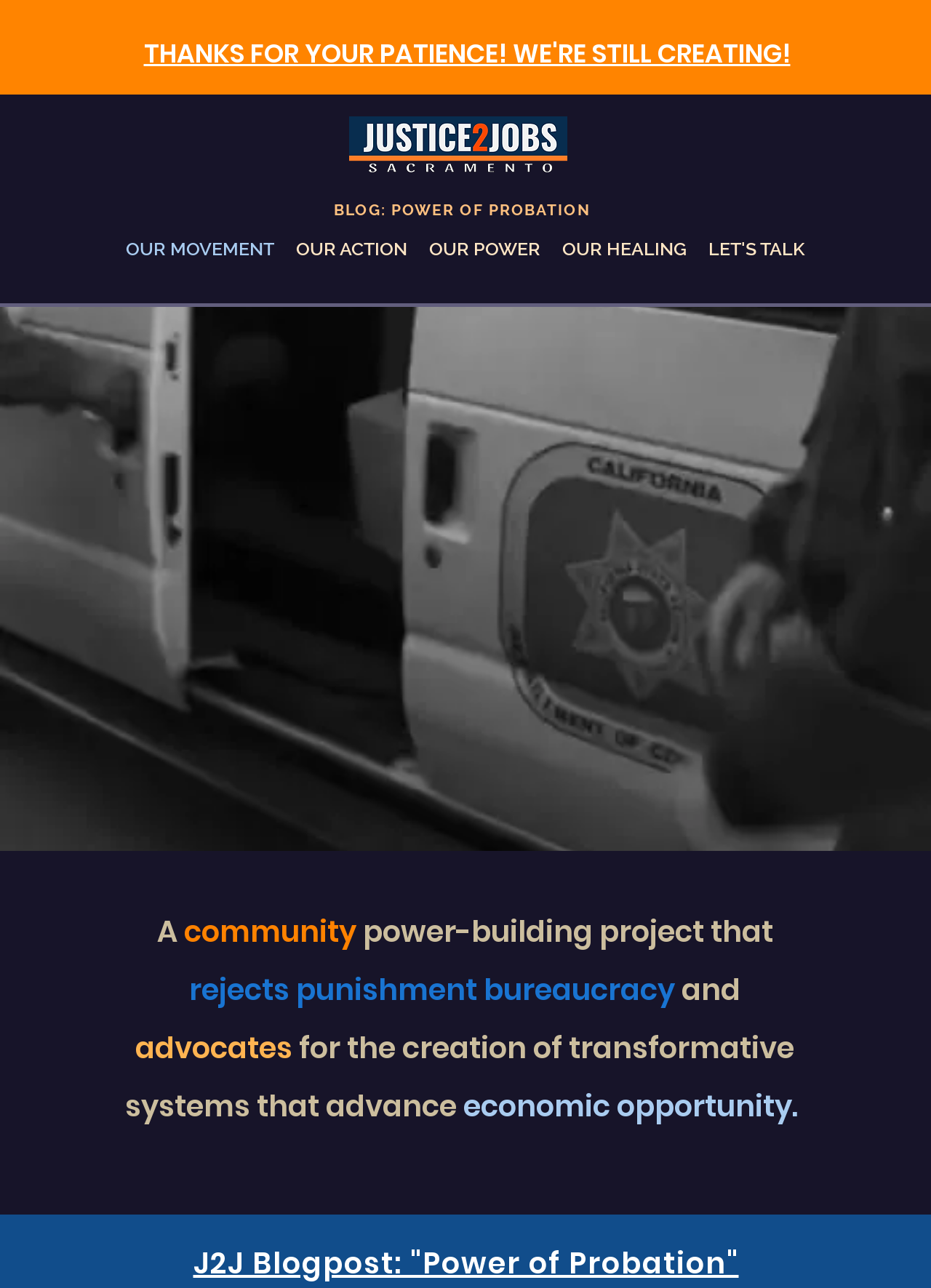Pinpoint the bounding box coordinates of the element that must be clicked to accomplish the following instruction: "click the justice 2 jobs logo". The coordinates should be in the format of four float numbers between 0 and 1, i.e., [left, top, right, bottom].

[0.375, 0.09, 0.609, 0.136]